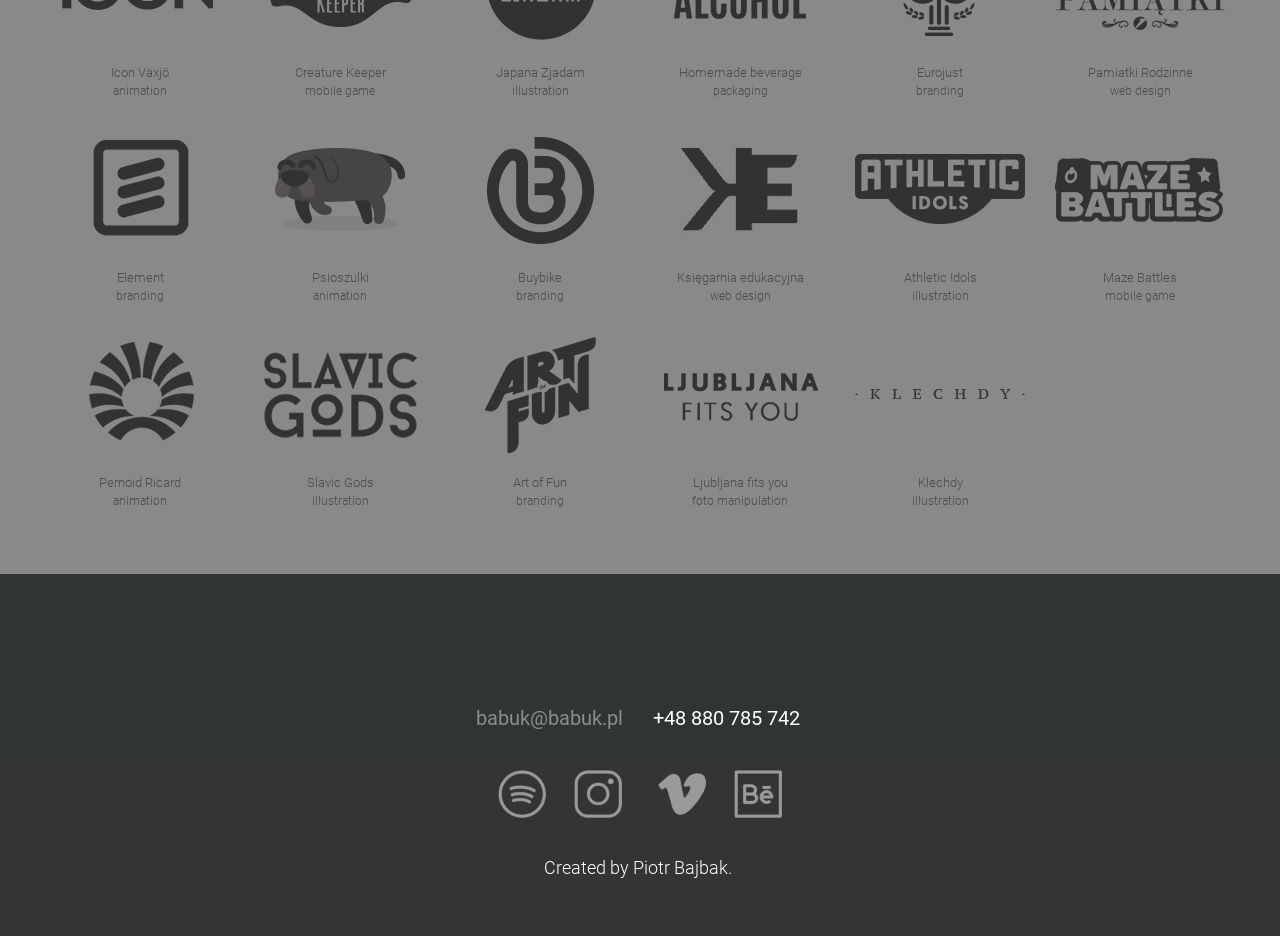What is the contact email address on the webpage?
Your answer should be a single word or phrase derived from the screenshot.

babuk@babuk.pl